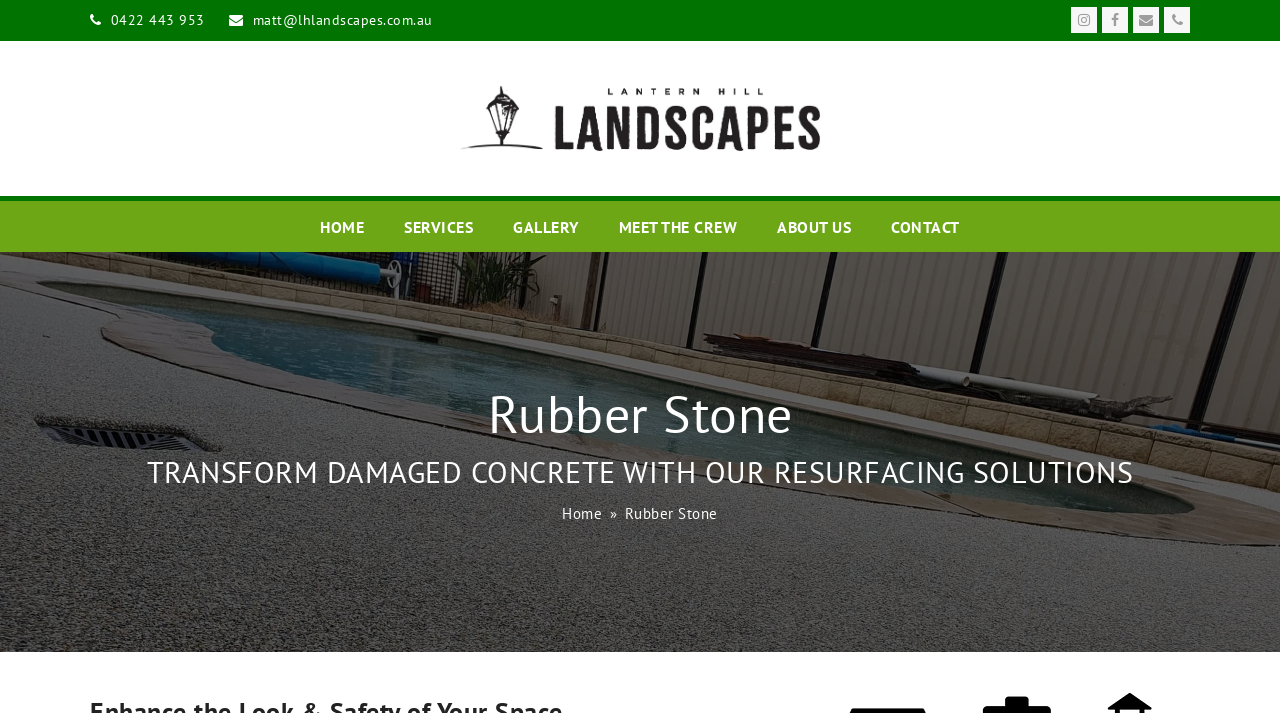What is the phone number to contact Lantern Hill Landscapes?
Refer to the image and give a detailed answer to the question.

I found the phone number by looking at the links at the top of the page, where I saw a link with the text '0422 443 953'.